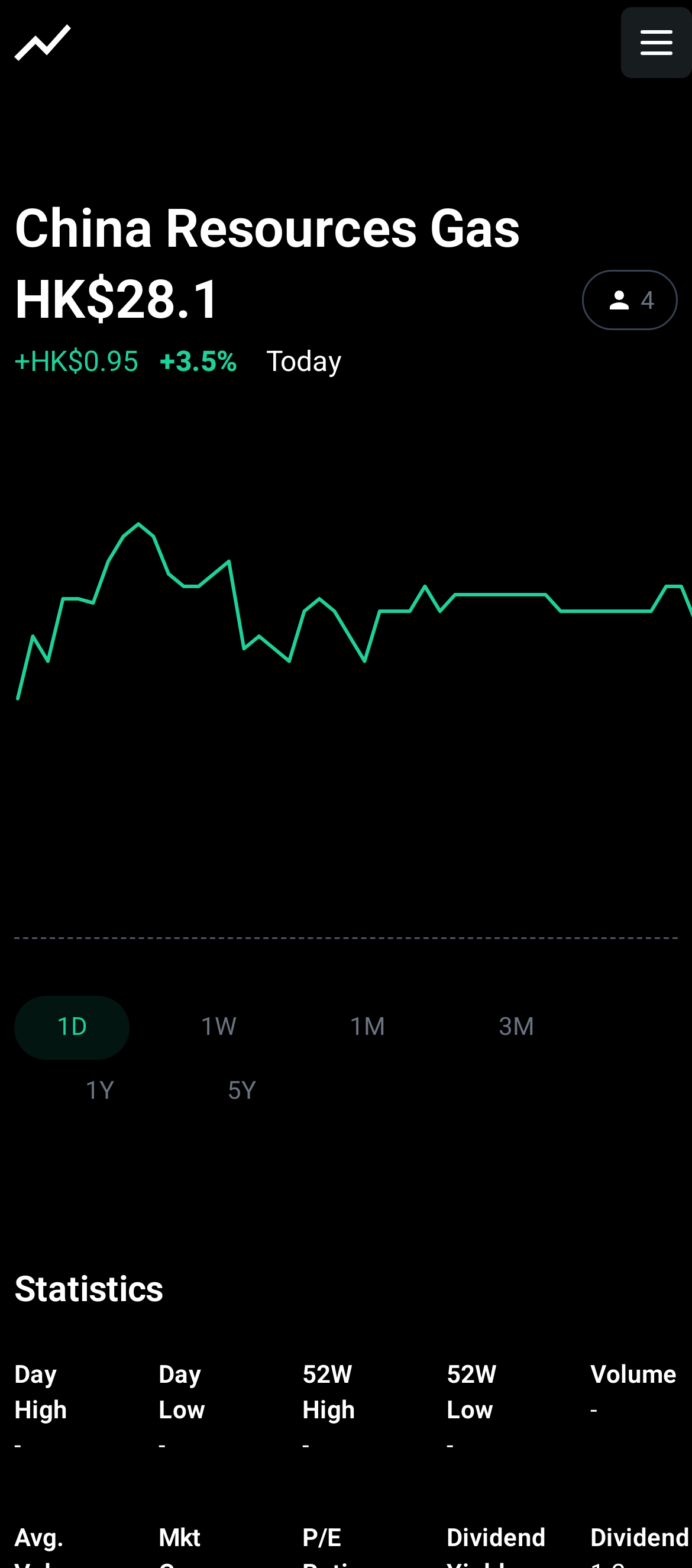Bounding box coordinates are to be given in the format (top-left x, top-left y, bottom-right x, bottom-right y). All values must be floating point numbers between 0 and 1. Provide the bounding box coordinate for the UI element described as: 3M

[0.659, 0.635, 0.833, 0.676]